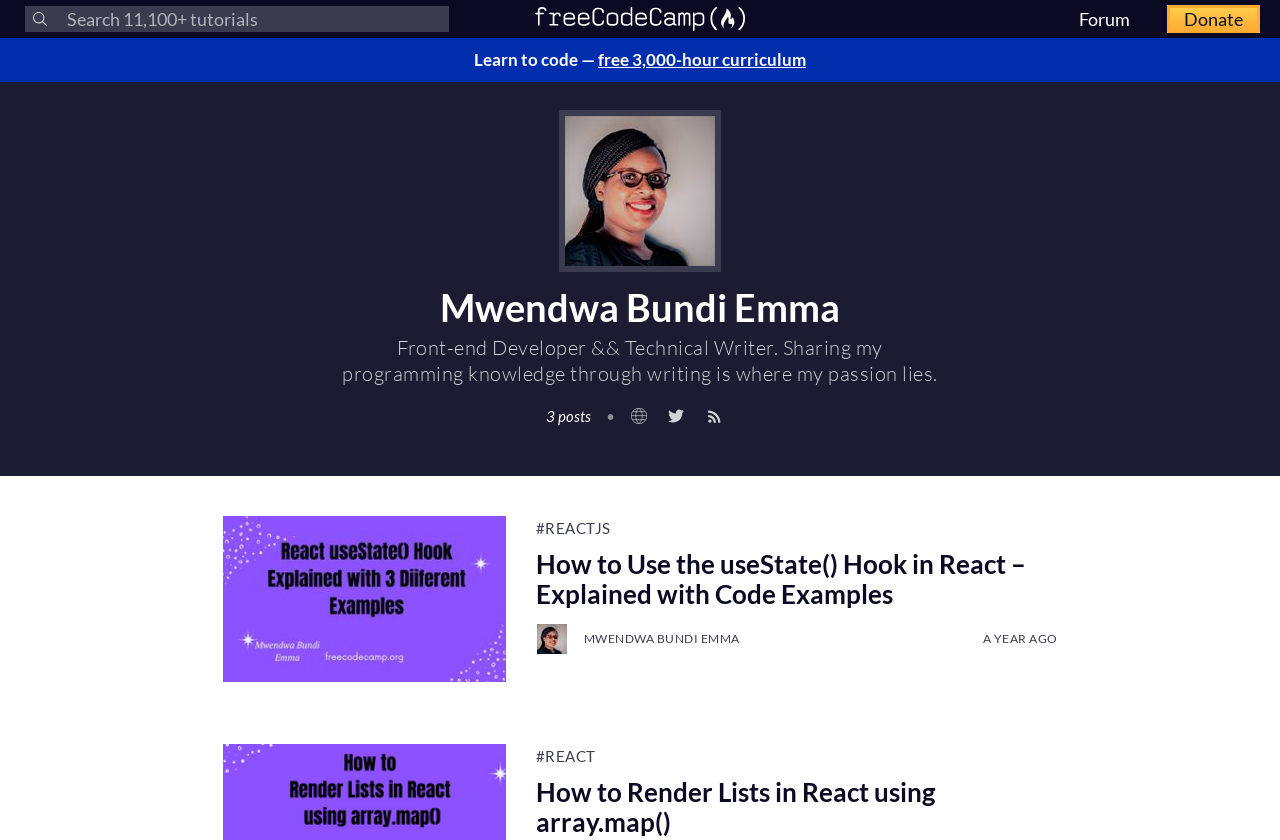Examine the screenshot and answer the question in as much detail as possible: What is the format of the timestamp mentioned in the footer?

The footer of the webpage contains a time element that mentions 'A YEAR AGO', indicating the format of the timestamp used on the webpage.